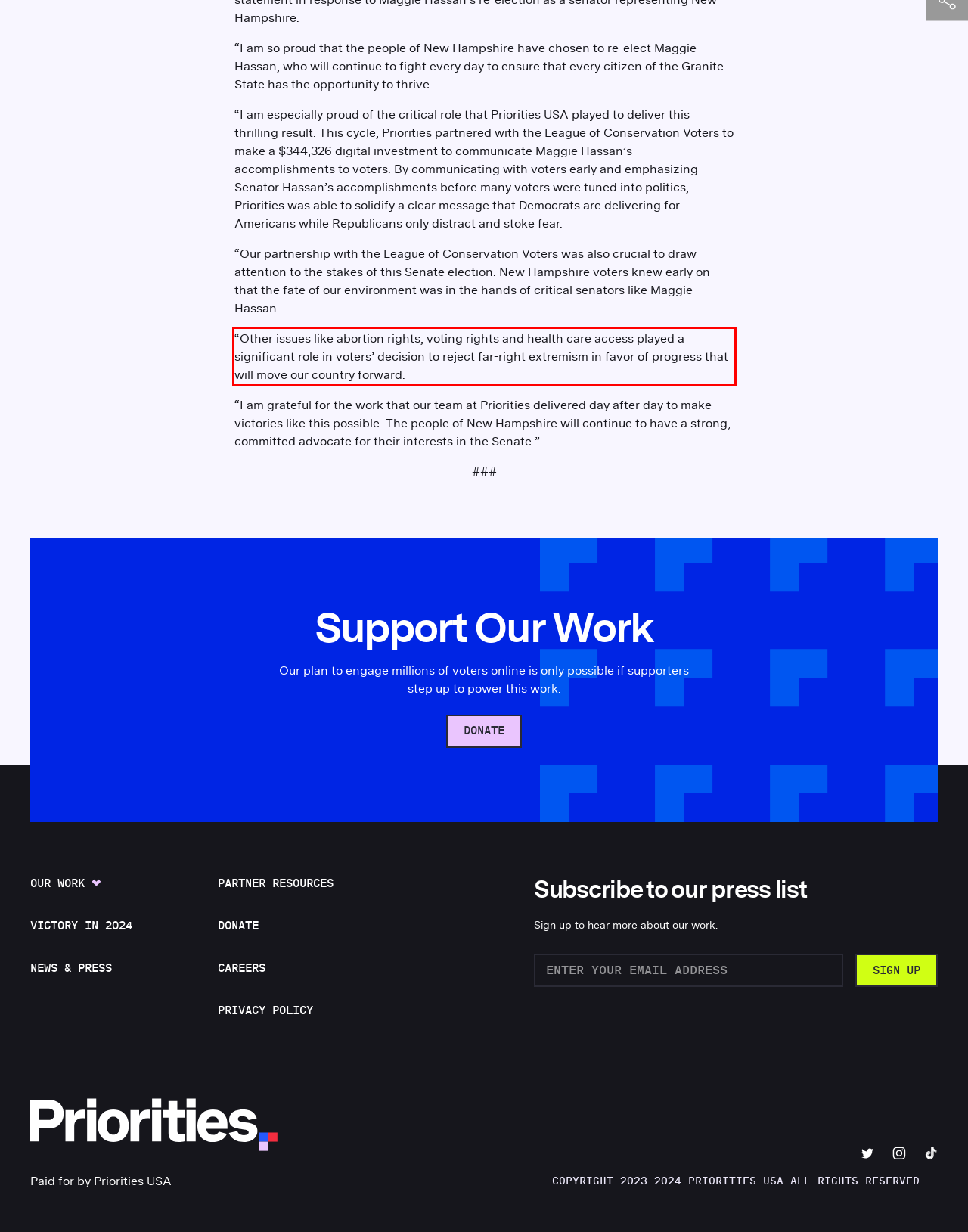From the screenshot of the webpage, locate the red bounding box and extract the text contained within that area.

“Other issues like abortion rights, voting rights and health care access played a significant role in voters’ decision to reject far-right extremism in favor of progress that will move our country forward.